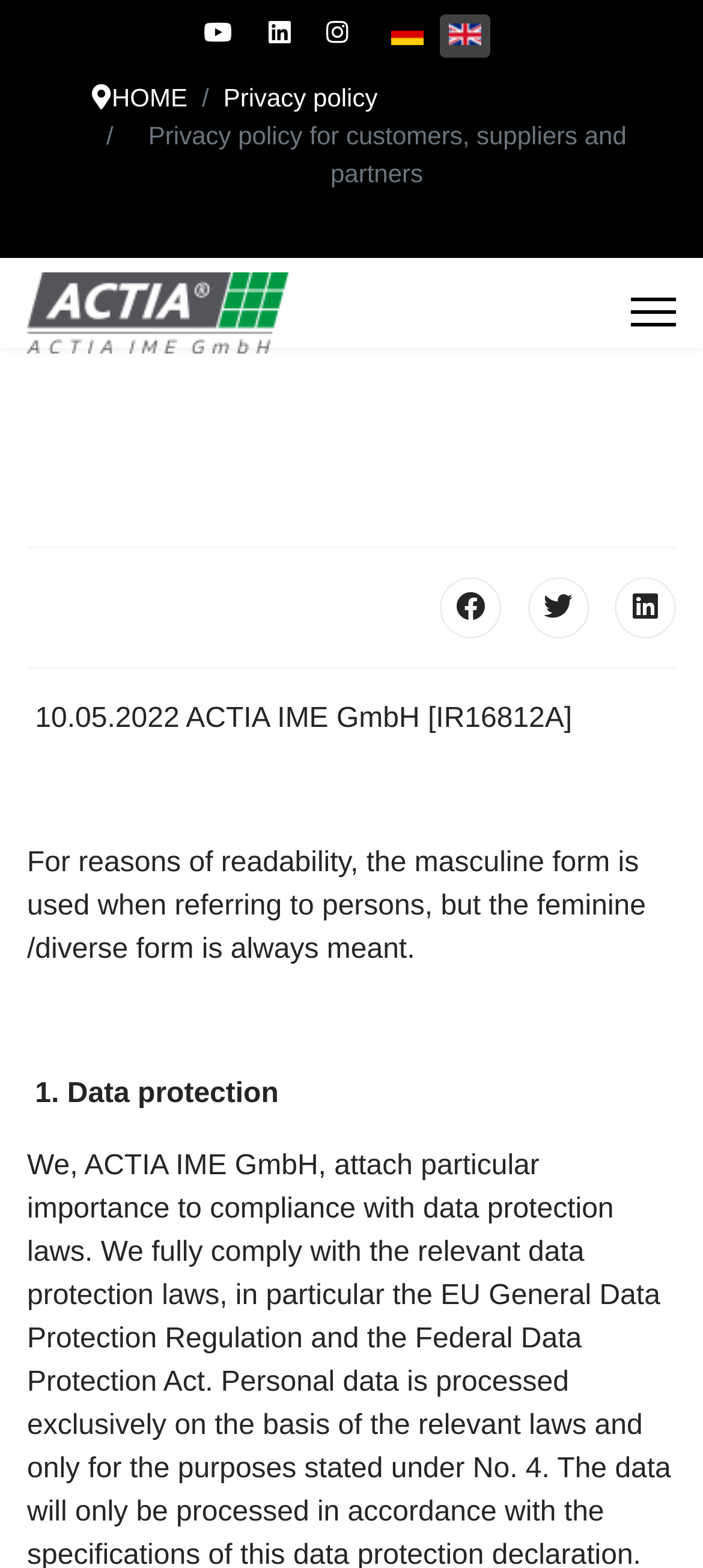What is the name of the company?
Please respond to the question thoroughly and include all relevant details.

I found the company name 'ACTIA IME' on the top left of the webpage, which is also an image and a link.